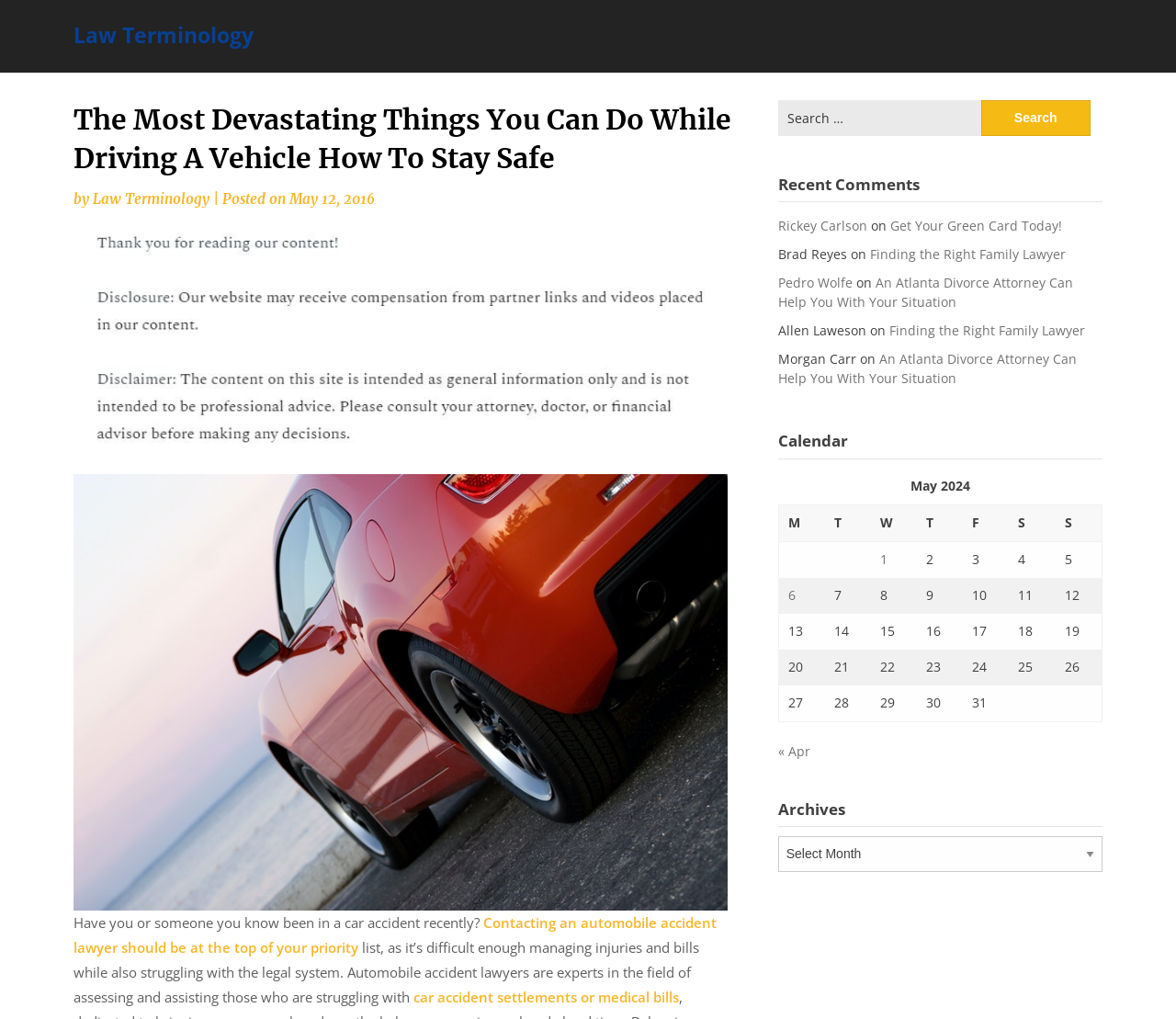Please locate the bounding box coordinates of the element's region that needs to be clicked to follow the instruction: "Read the article about car accident settlements". The bounding box coordinates should be provided as four float numbers between 0 and 1, i.e., [left, top, right, bottom].

[0.062, 0.466, 0.618, 0.893]